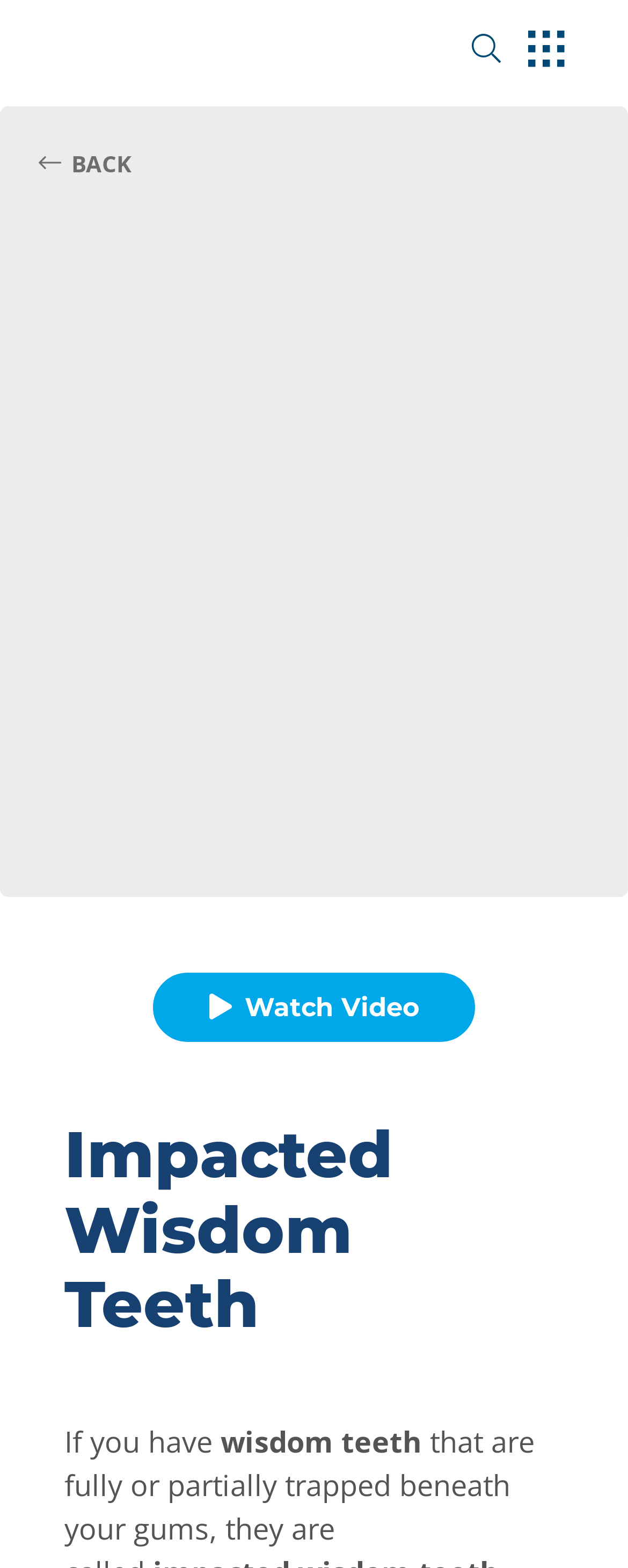Based on the element description, predict the bounding box coordinates (top-left x, top-left y, bottom-right x, bottom-right y) for the UI element in the screenshot: parent_node: 01 aria-label="open hamburger menu"

[0.833, 0.018, 0.908, 0.049]